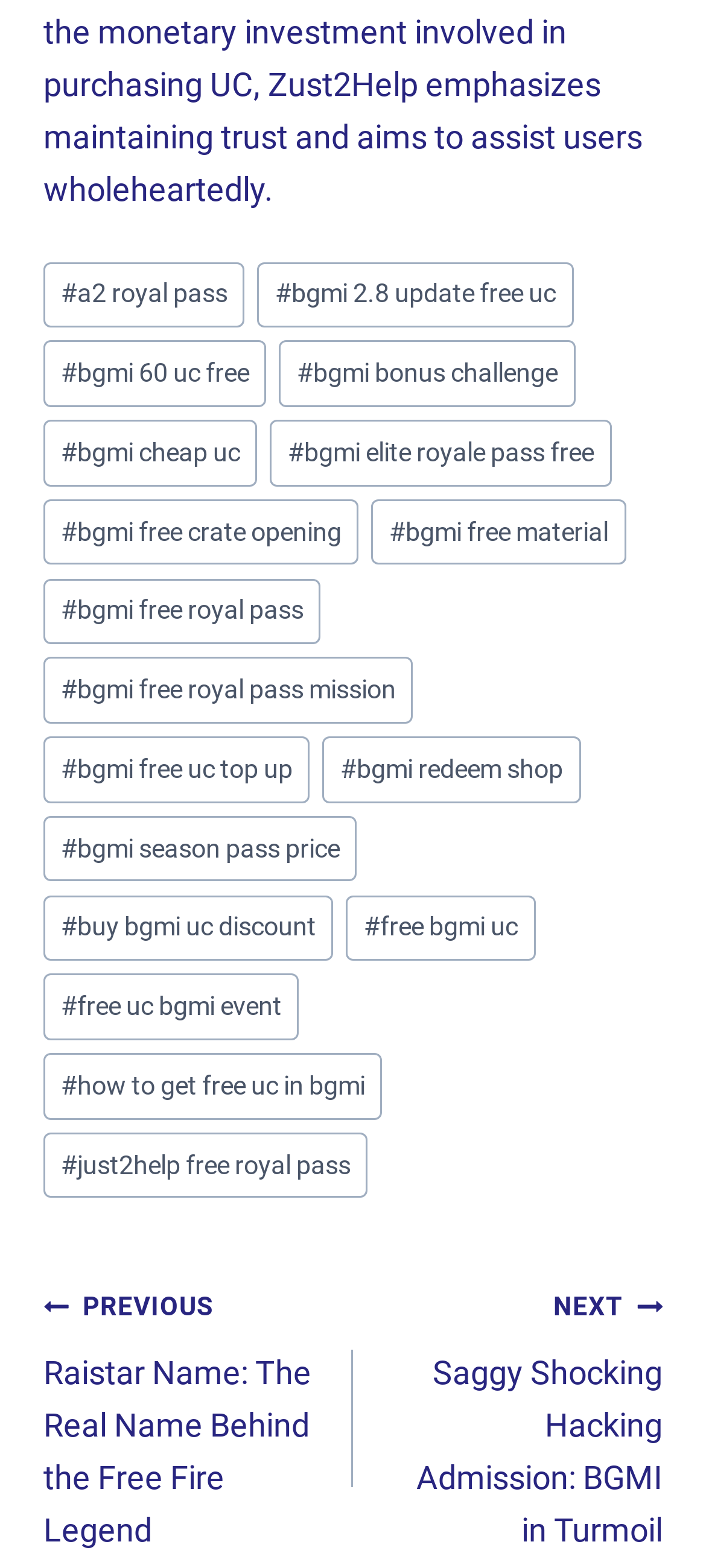Identify the bounding box coordinates for the element you need to click to achieve the following task: "Explore the 'PREVIOUS Raistar Name: The Real Name Behind the Free Fire Legend' post". The coordinates must be four float values ranging from 0 to 1, formatted as [left, top, right, bottom].

[0.062, 0.816, 0.5, 0.993]